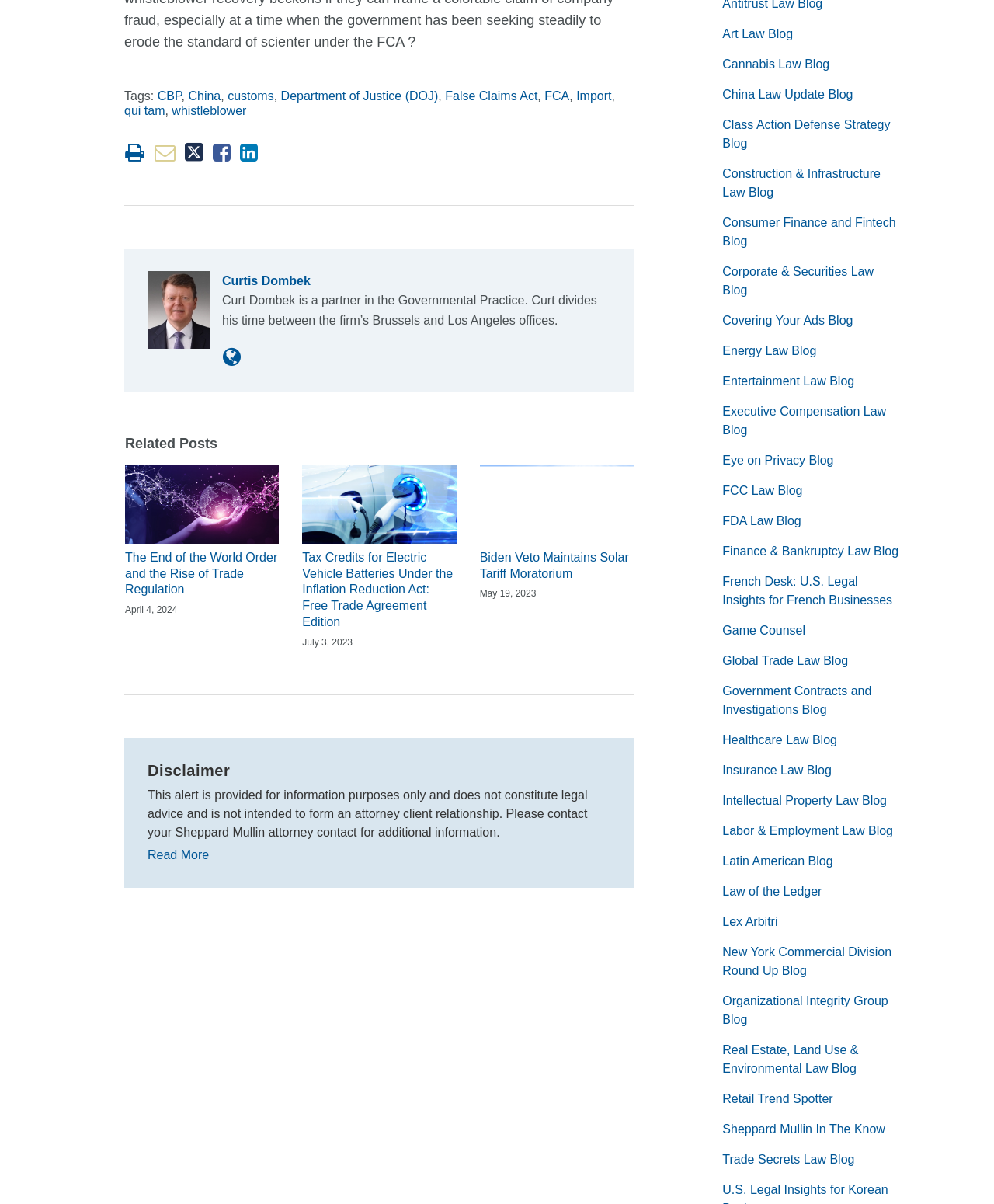Please specify the bounding box coordinates in the format (top-left x, top-left y, bottom-right x, bottom-right y), with all values as floating point numbers between 0 and 1. Identify the bounding box of the UI element described by: Class Action Defense Strategy Blog

[0.727, 0.098, 0.896, 0.124]